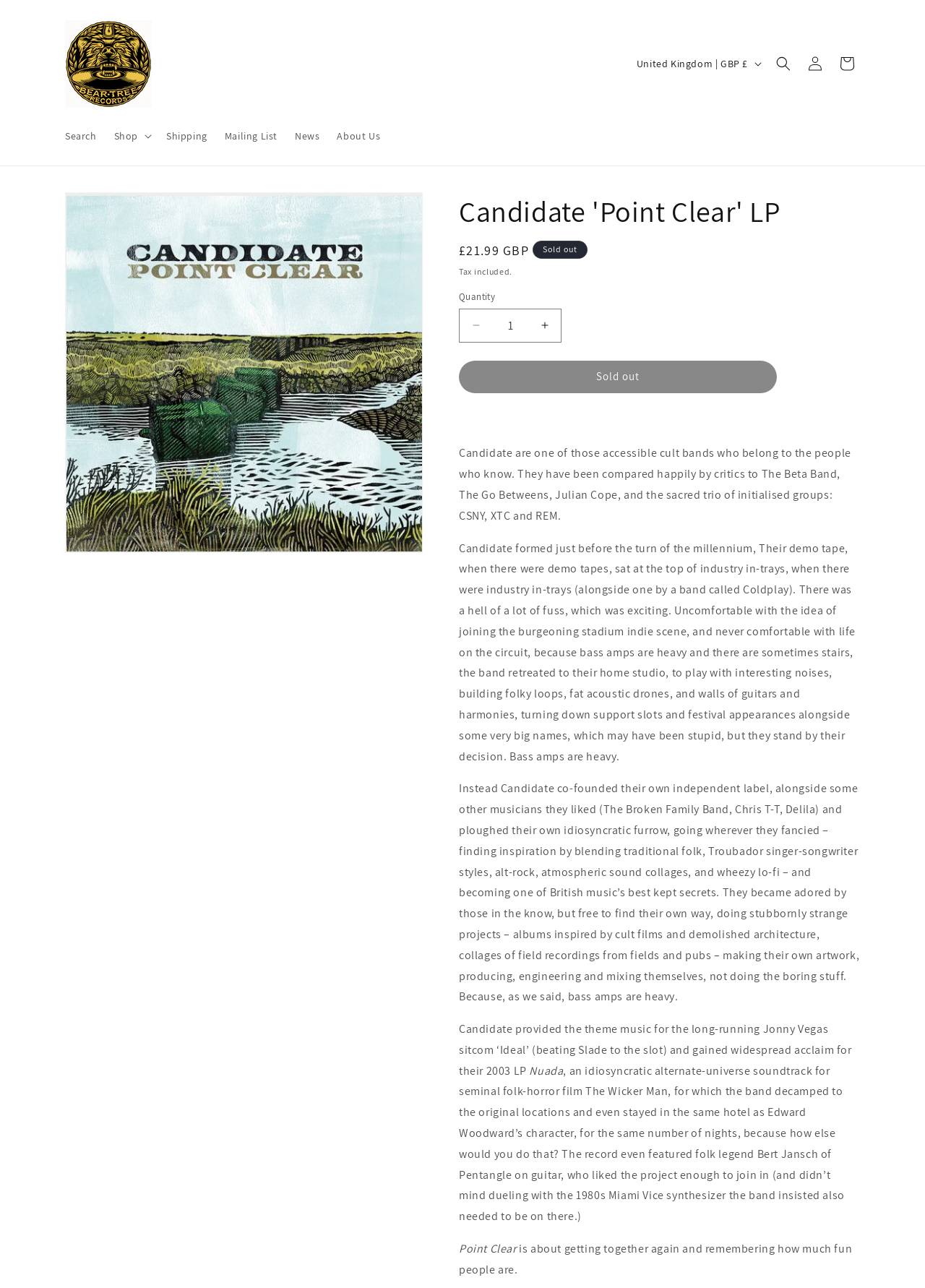What is the status of the 'Candidate 'Point Clear' LP'?
Using the image provided, answer with just one word or phrase.

Sold out